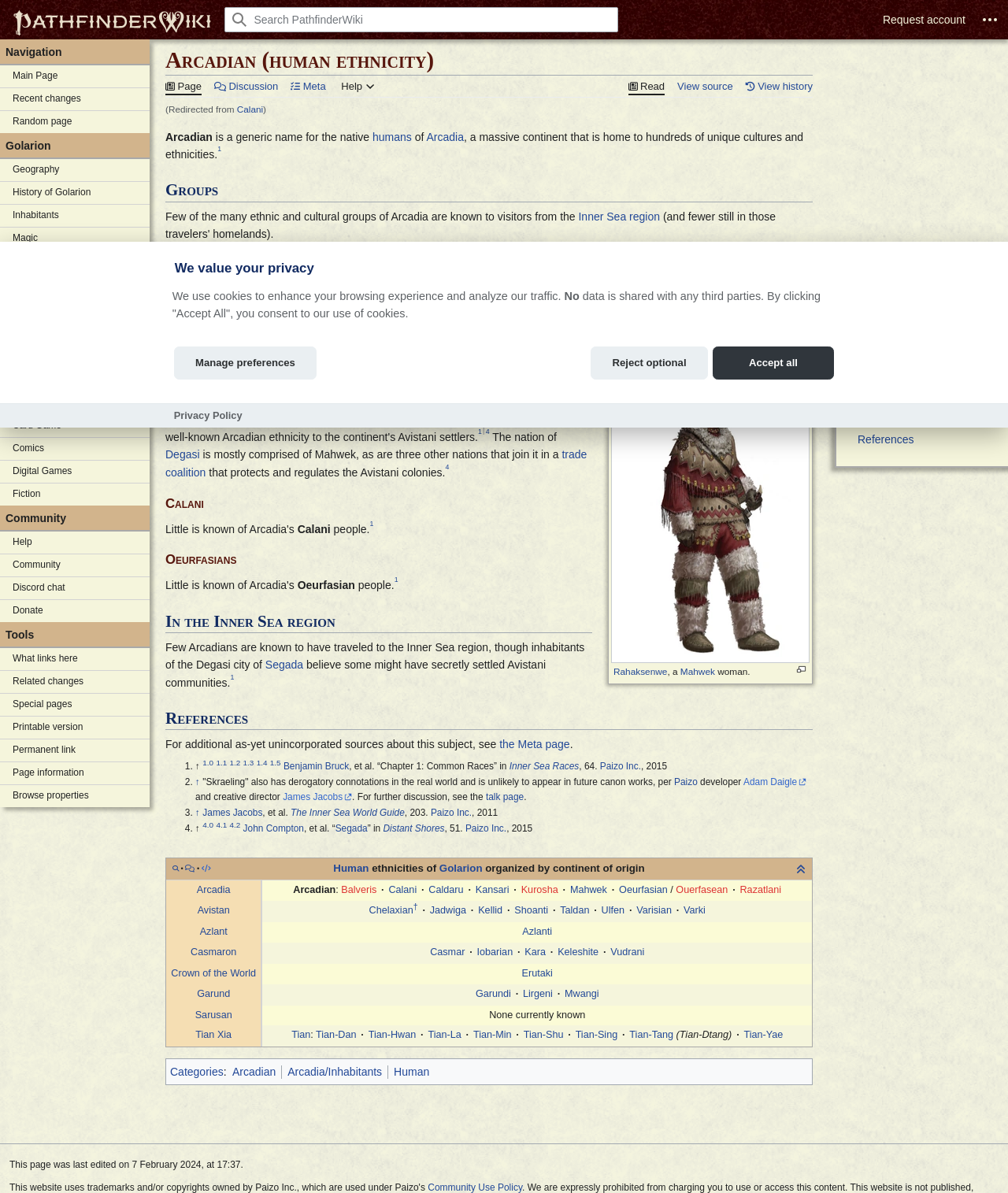Given the description: "Crown of the World", determine the bounding box coordinates of the UI element. The coordinates should be formatted as four float numbers between 0 and 1, [left, top, right, bottom].

[0.17, 0.608, 0.254, 0.618]